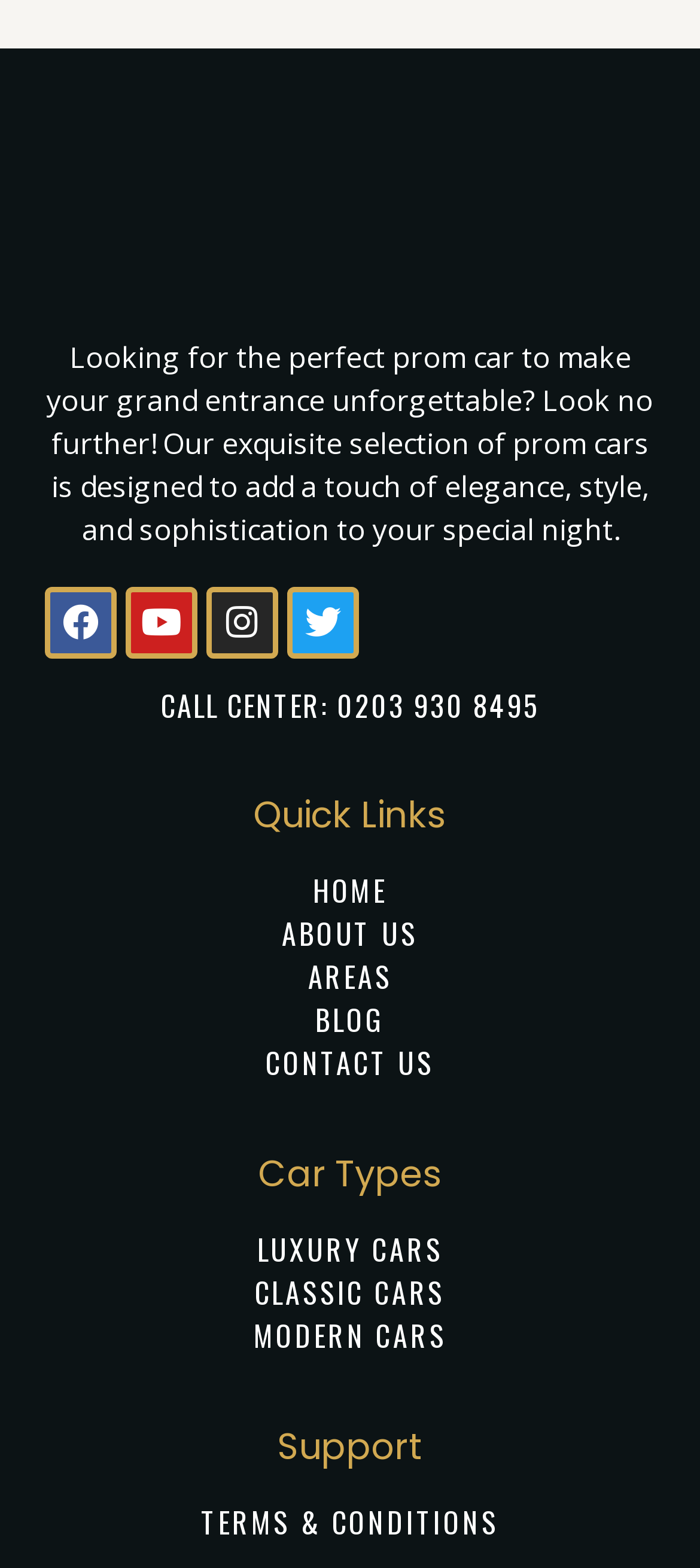Identify the bounding box of the UI element that matches this description: "Classic Cars".

[0.364, 0.81, 0.636, 0.838]